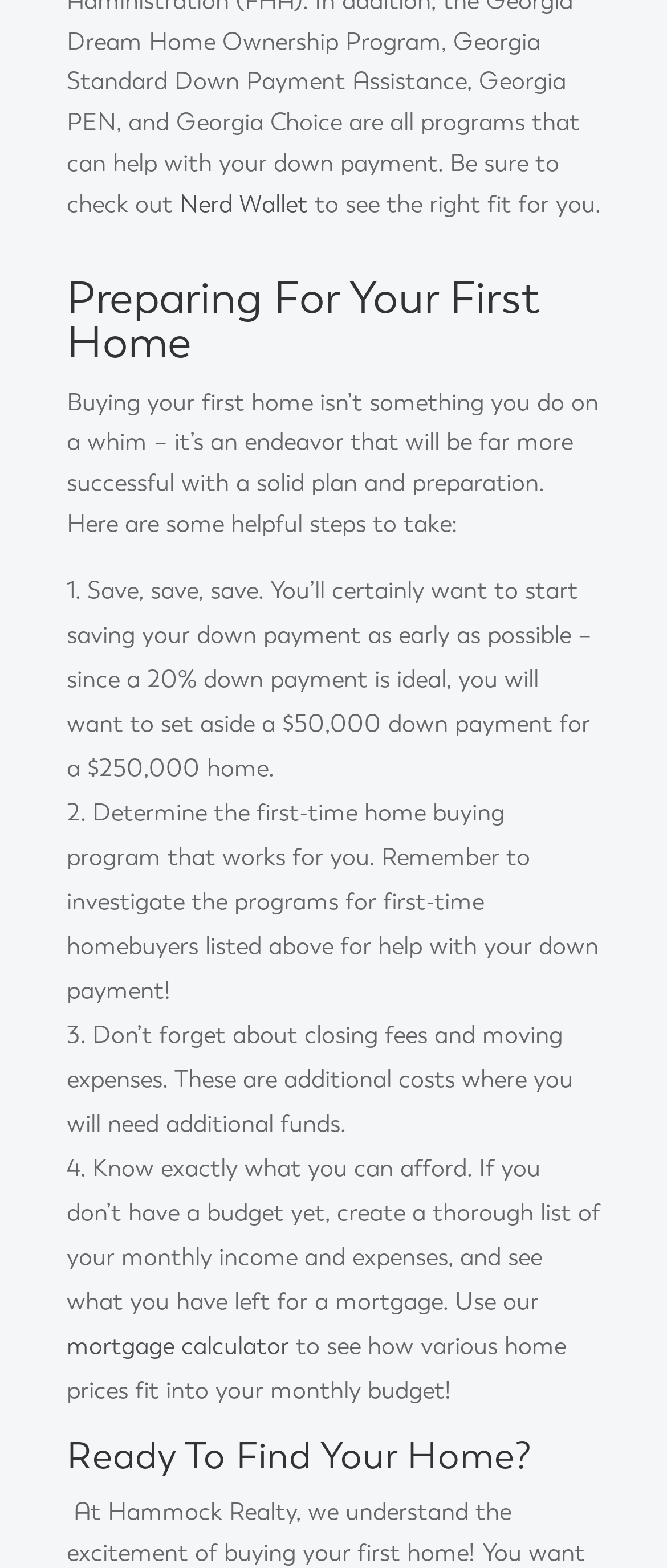Using the elements shown in the image, answer the question comprehensively: What tool can you use to see how various home prices fit into your monthly budget?

The text suggests using the mortgage calculator to see how various home prices fit into your monthly budget, after creating a thorough list of your monthly income and expenses.